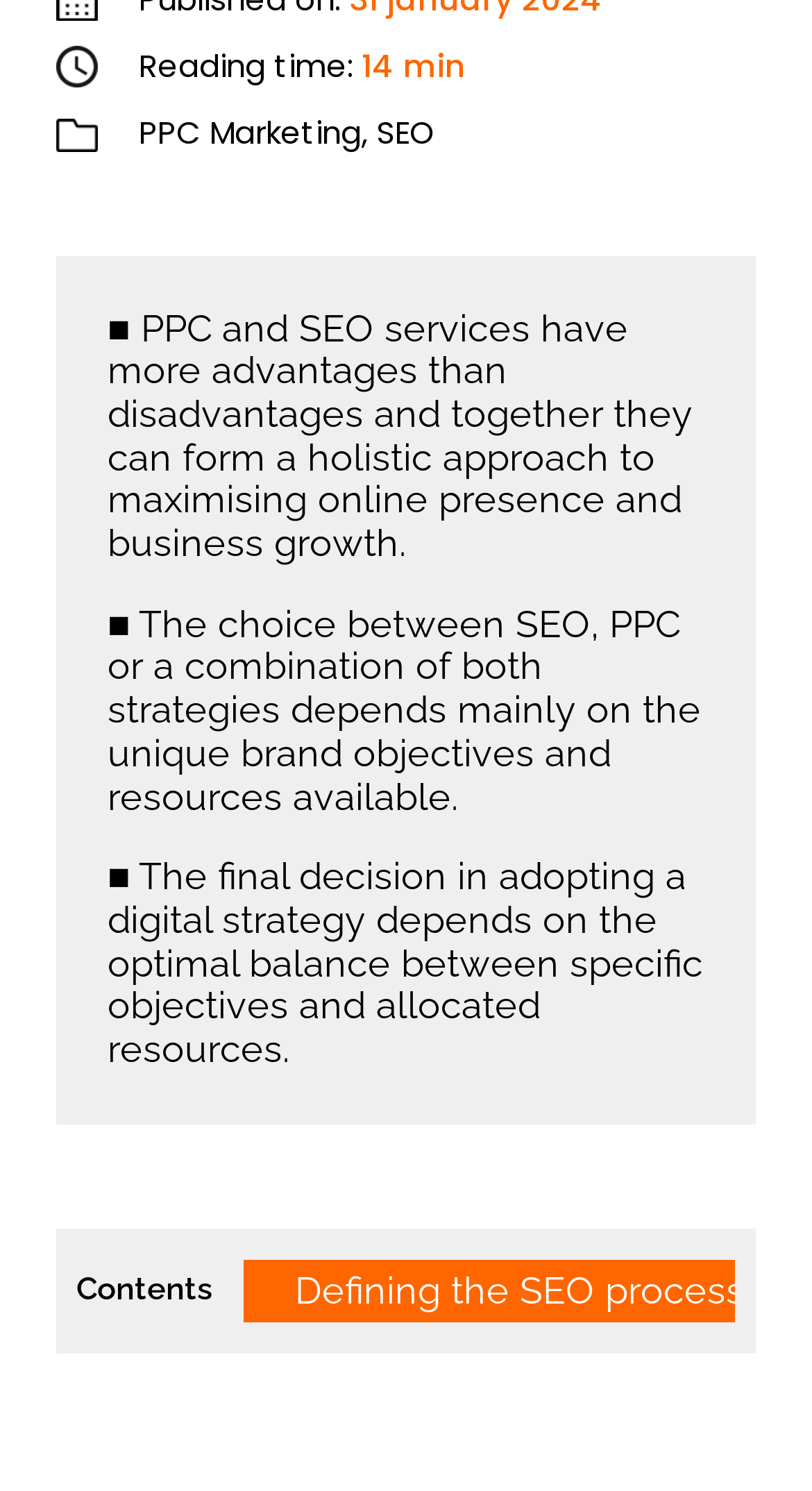How many links are related to social media?
Carefully examine the image and provide a detailed answer to the question.

The webpage has links to 'Social Media', 'Facebook Ads', 'Instagram Ads', and 'LinkedIn Ads', which are all related to social media. These links are located in the top section of the webpage, and their bounding box coordinates suggest that they are positioned near the top of the page.